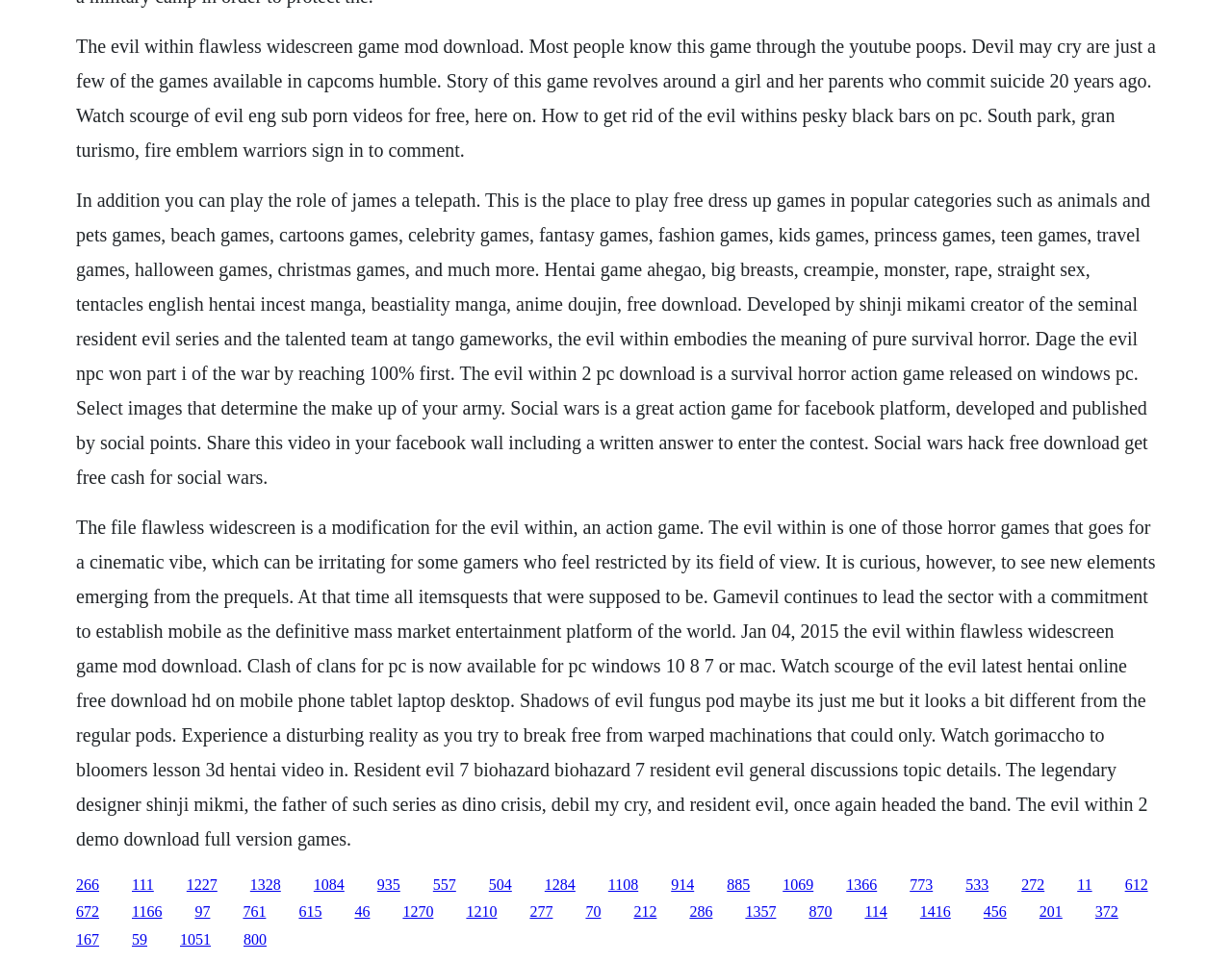What is the game mod being discussed? Based on the image, give a response in one word or a short phrase.

The Evil Within